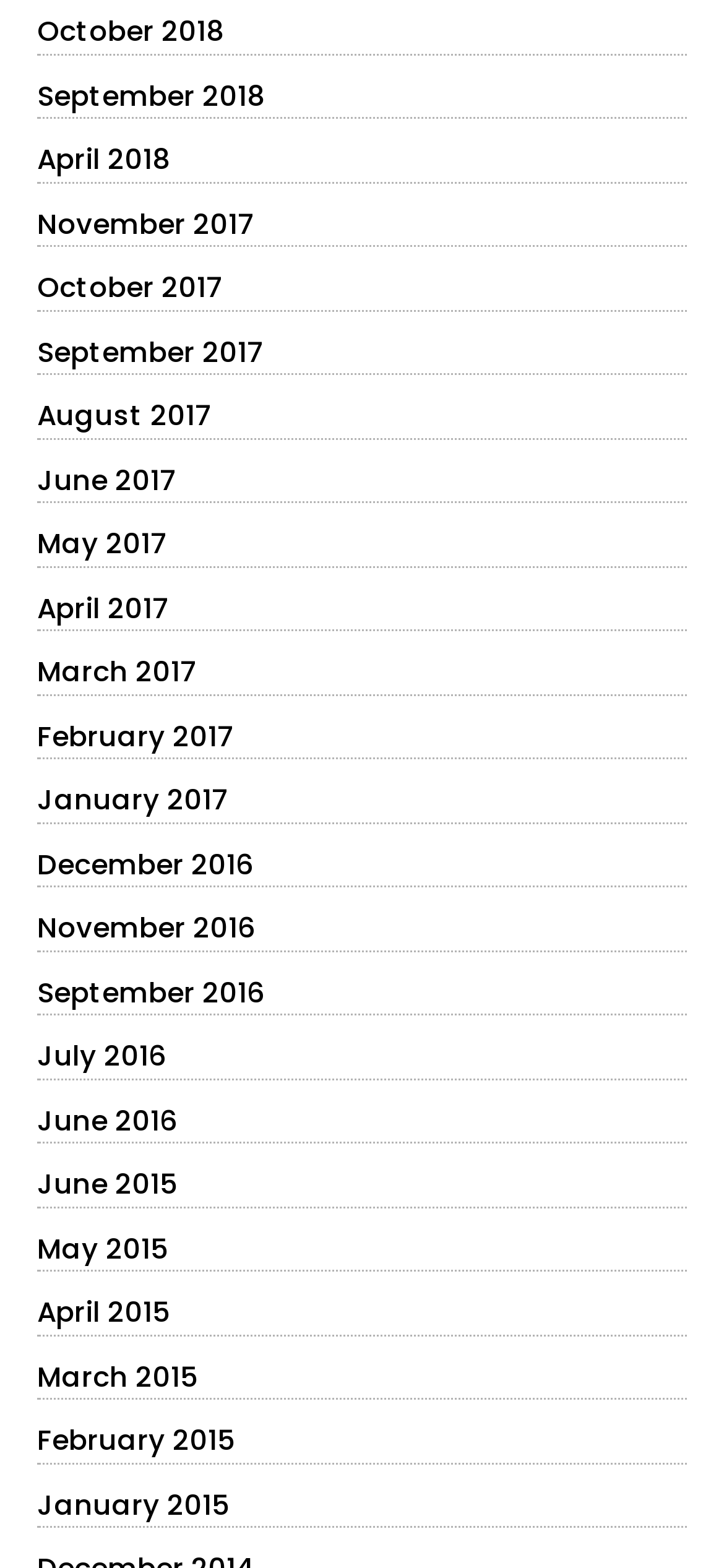What is the latest month available on this webpage?
Using the image as a reference, answer with just one word or a short phrase.

October 2018